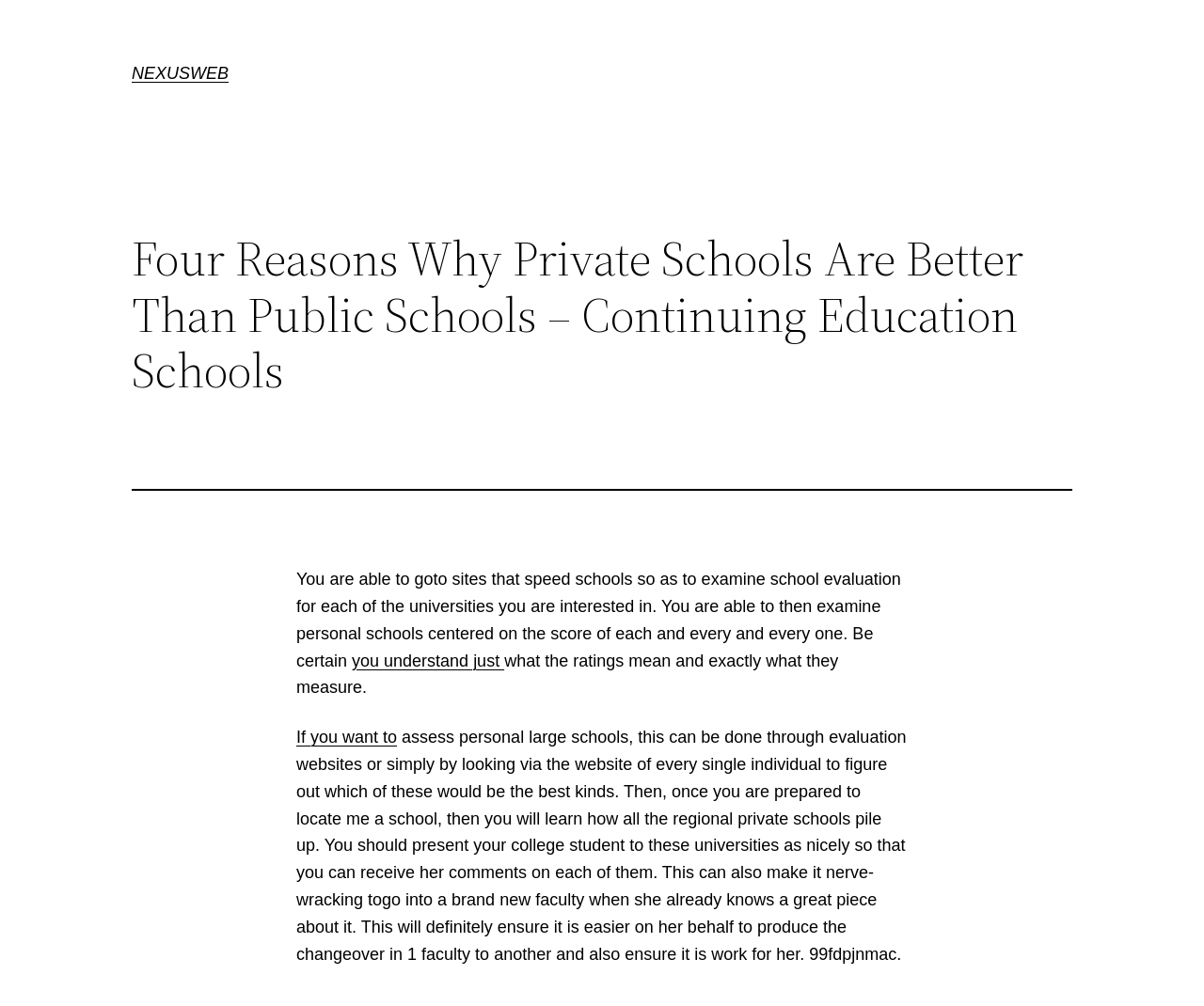What is the next step after assessing personal schools?
Provide a concise answer using a single word or phrase based on the image.

Locate a school